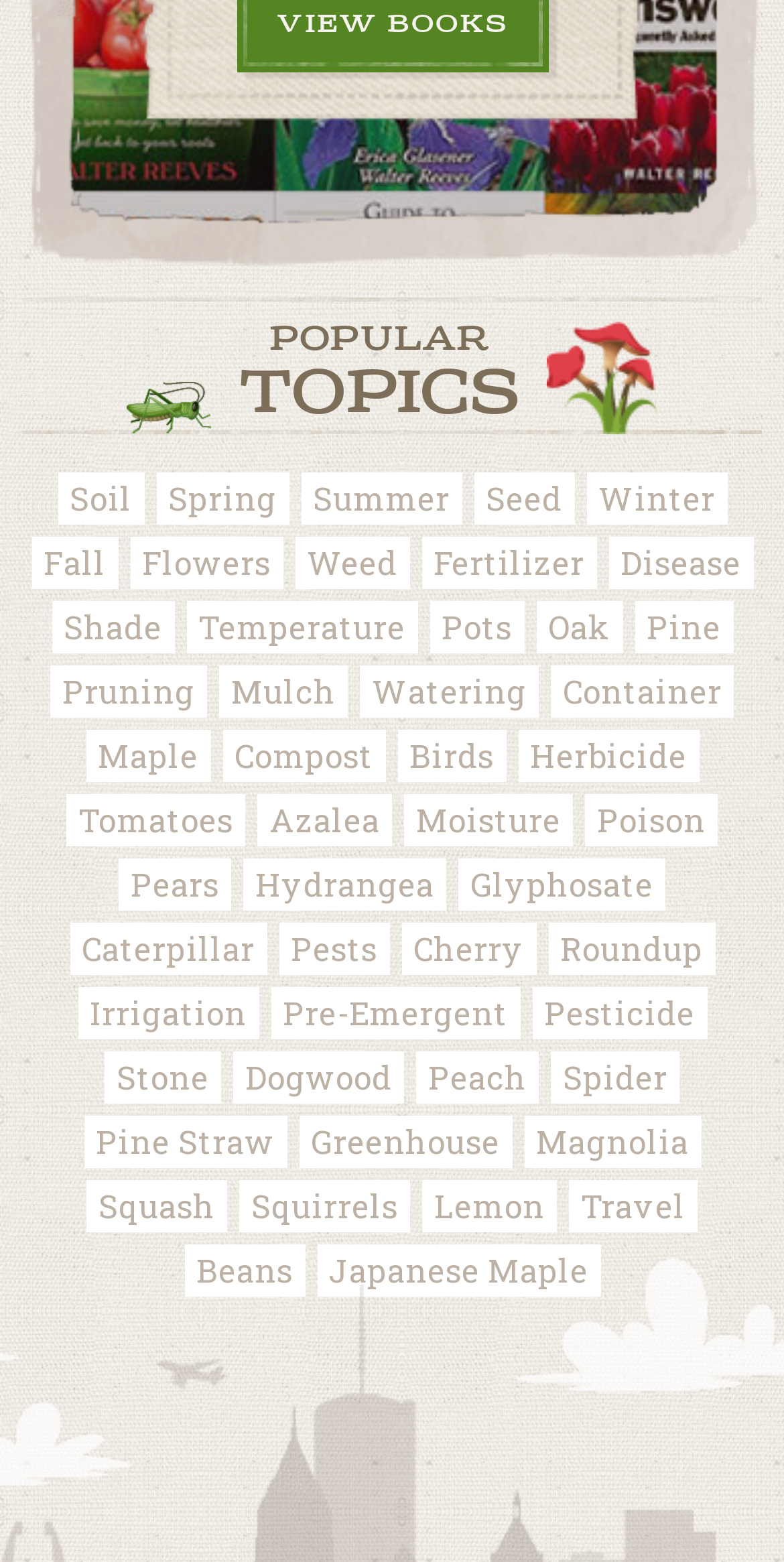Can you find the bounding box coordinates for the UI element given this description: "Phone: (718) 398-3100"? Provide the coordinates as four float numbers between 0 and 1: [left, top, right, bottom].

None